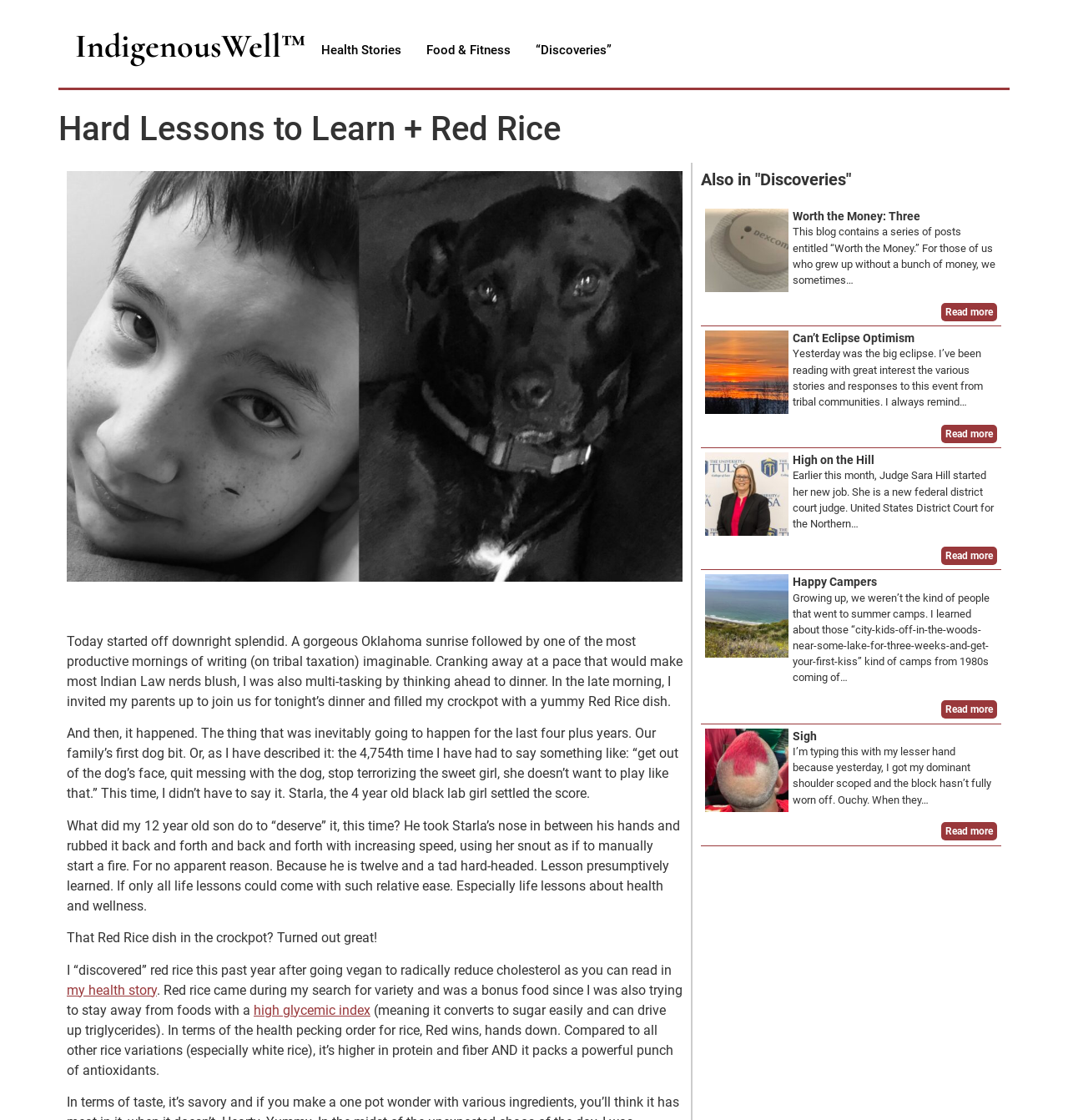Give a one-word or short-phrase answer to the following question: 
What is the name of the blog?

IndigenousWell